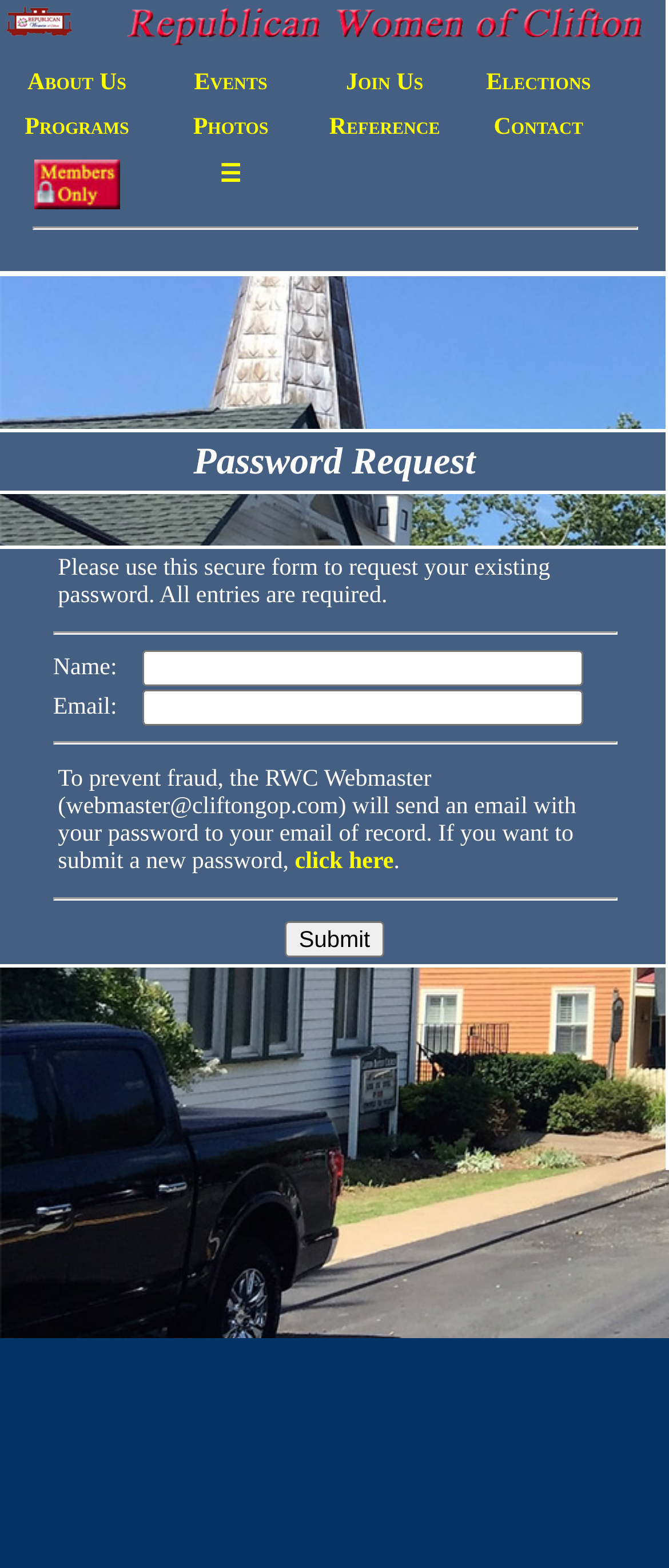Kindly determine the bounding box coordinates for the area that needs to be clicked to execute this instruction: "toggle navigation menu".

None